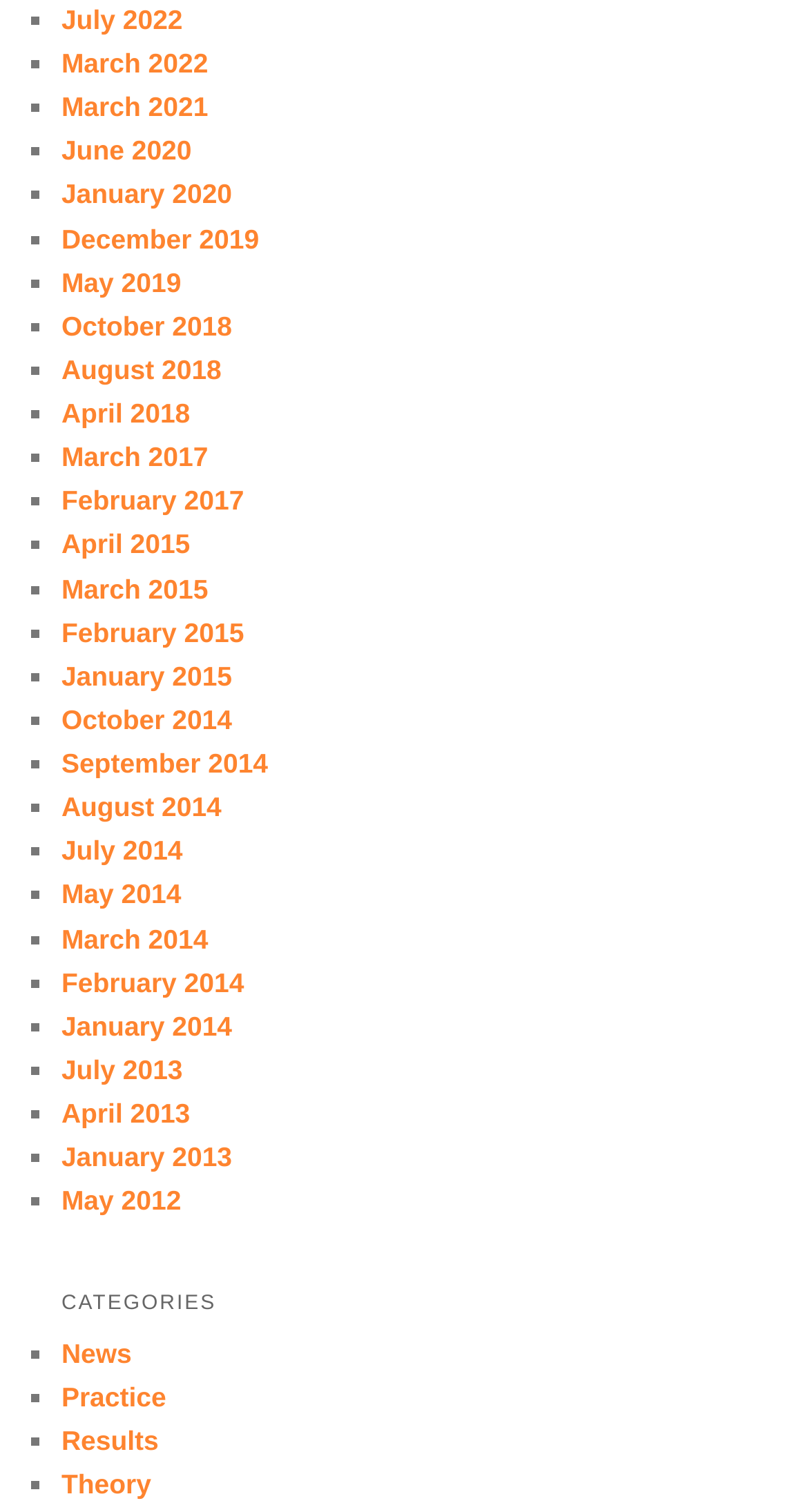Examine the screenshot and answer the question in as much detail as possible: What is the latest year listed?

I looked at the list of links and found that the latest year listed is 2022, which is present in the links 'July 2022' and 'March 2022'.